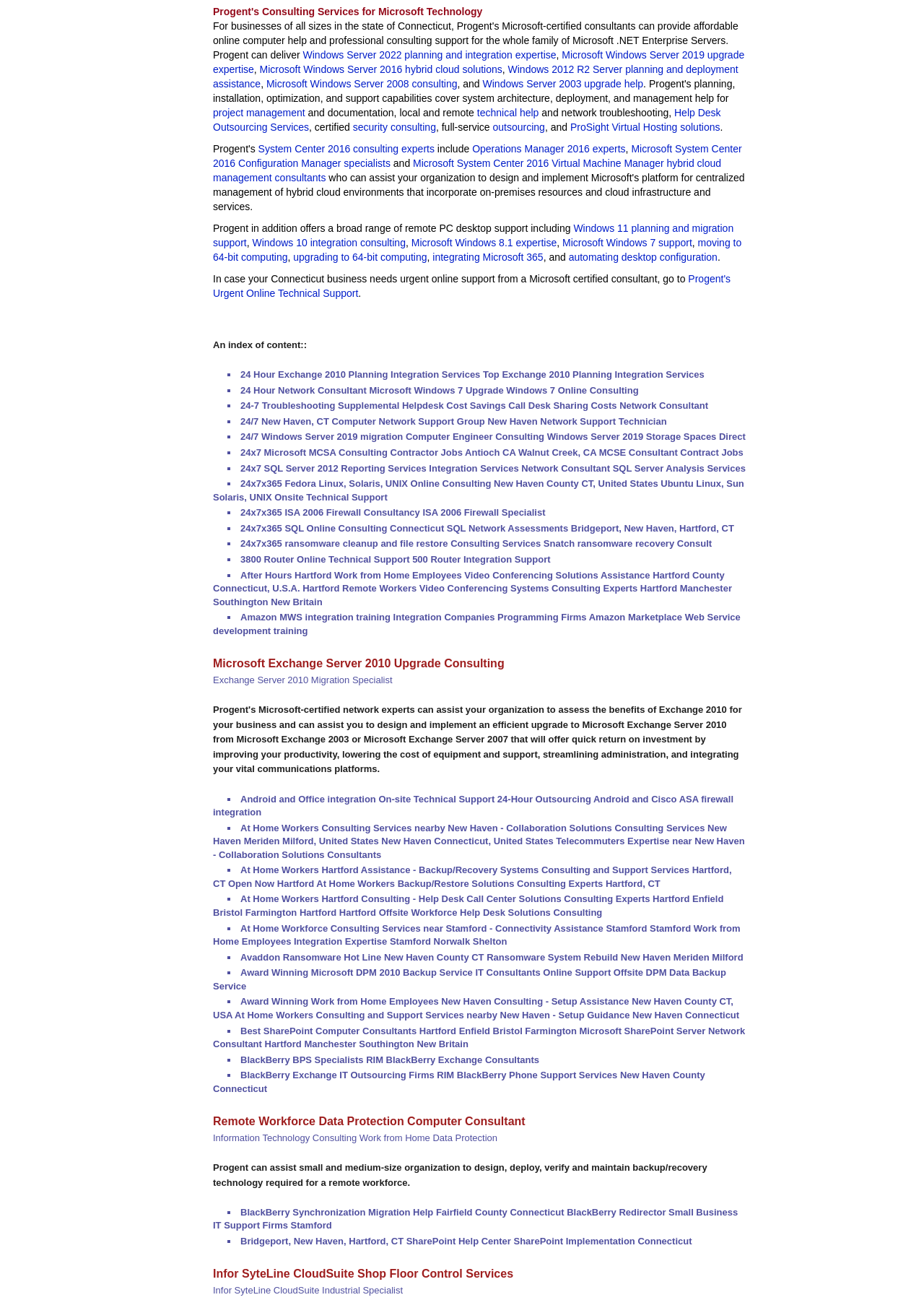Determine the bounding box coordinates of the area to click in order to meet this instruction: "get System Center 2016 consulting experts".

[0.279, 0.11, 0.47, 0.119]